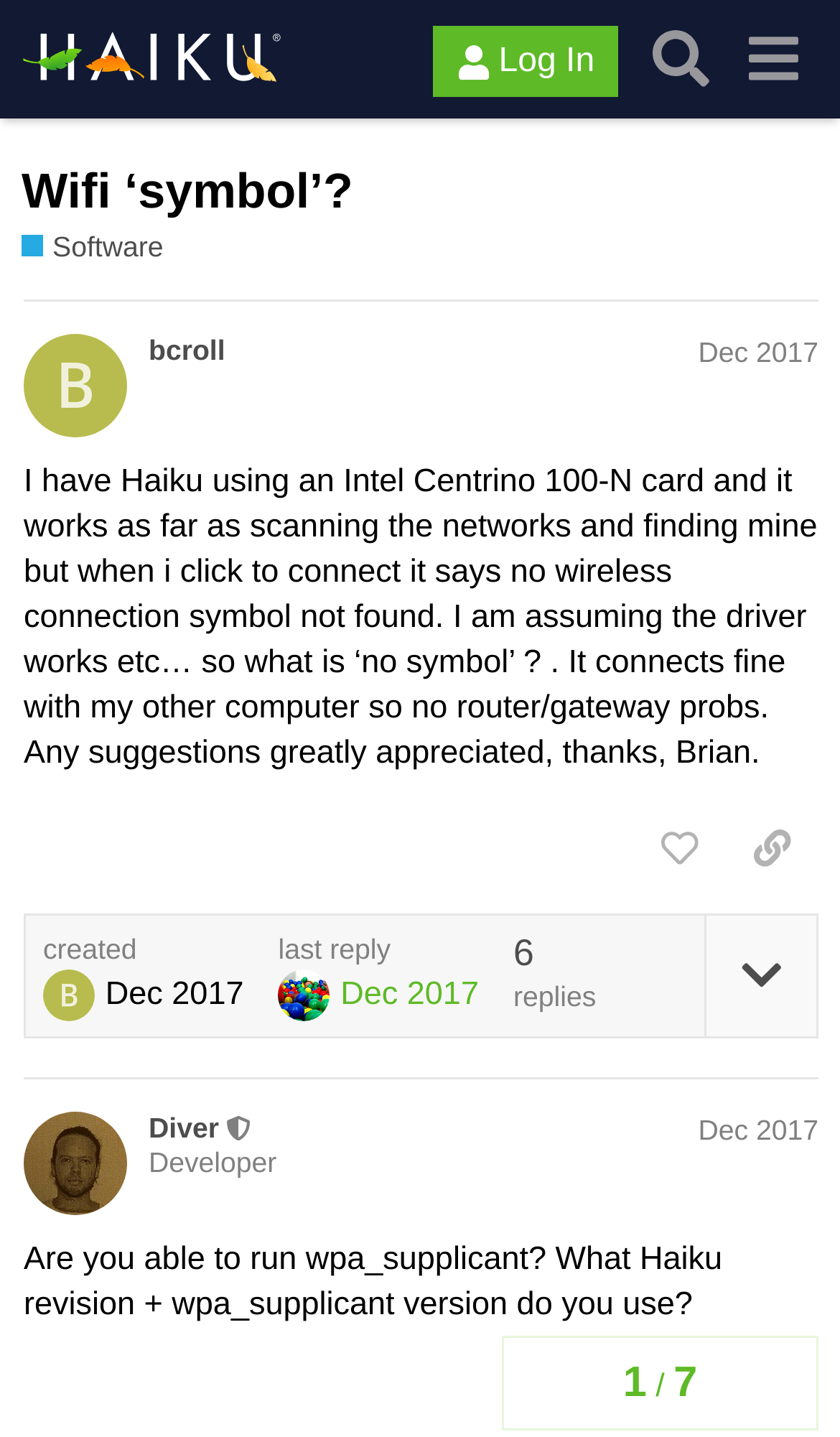Identify the bounding box for the UI element described as: "Log In". The coordinates should be four float numbers between 0 and 1, i.e., [left, top, right, bottom].

[0.516, 0.019, 0.736, 0.068]